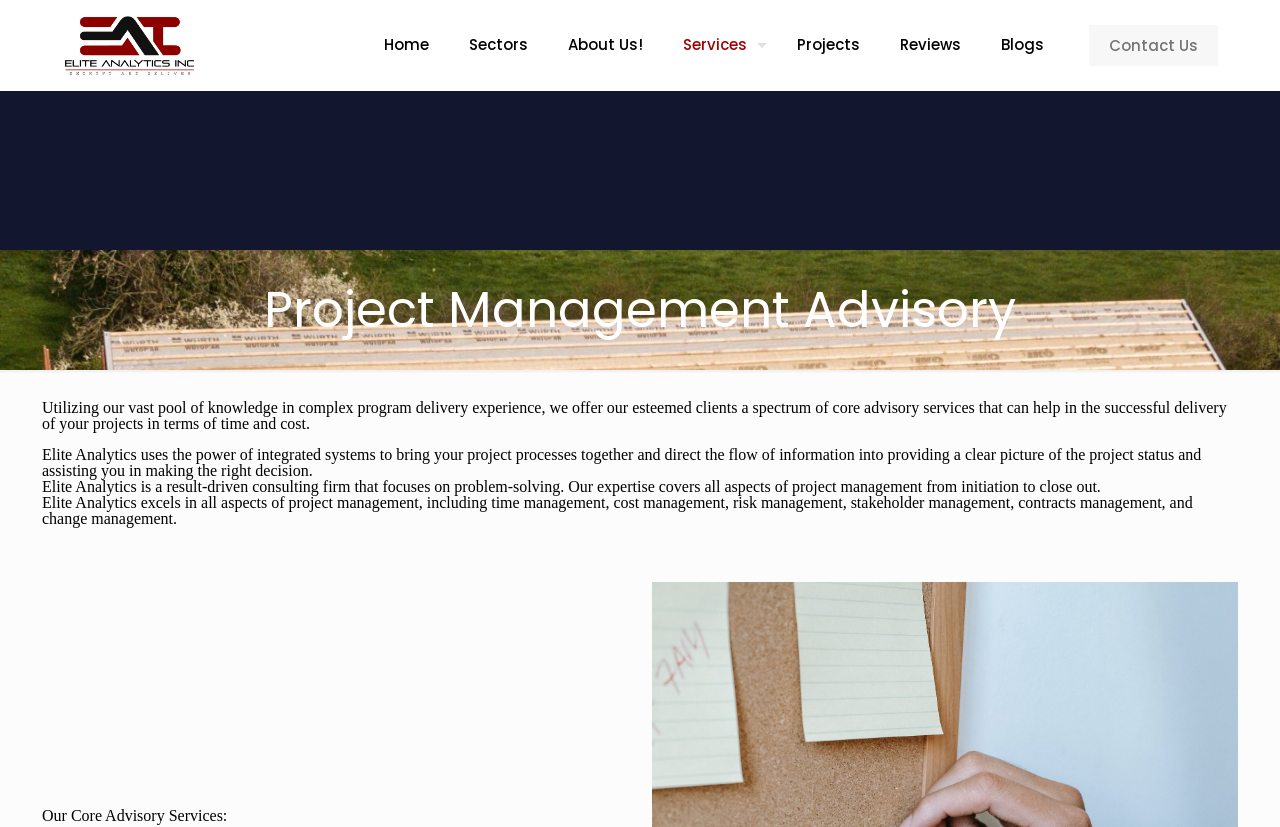What is the purpose of the consulting firm's services?
Please give a detailed and elaborate explanation in response to the question.

I found the purpose of the consulting firm's services by reading the StaticText element that says 'Utilizing our vast pool of knowledge in complex program delivery experience, we offer our esteemed clients a spectrum of core advisory services that can help in the successful delivery of your projects in terms of time and cost'.